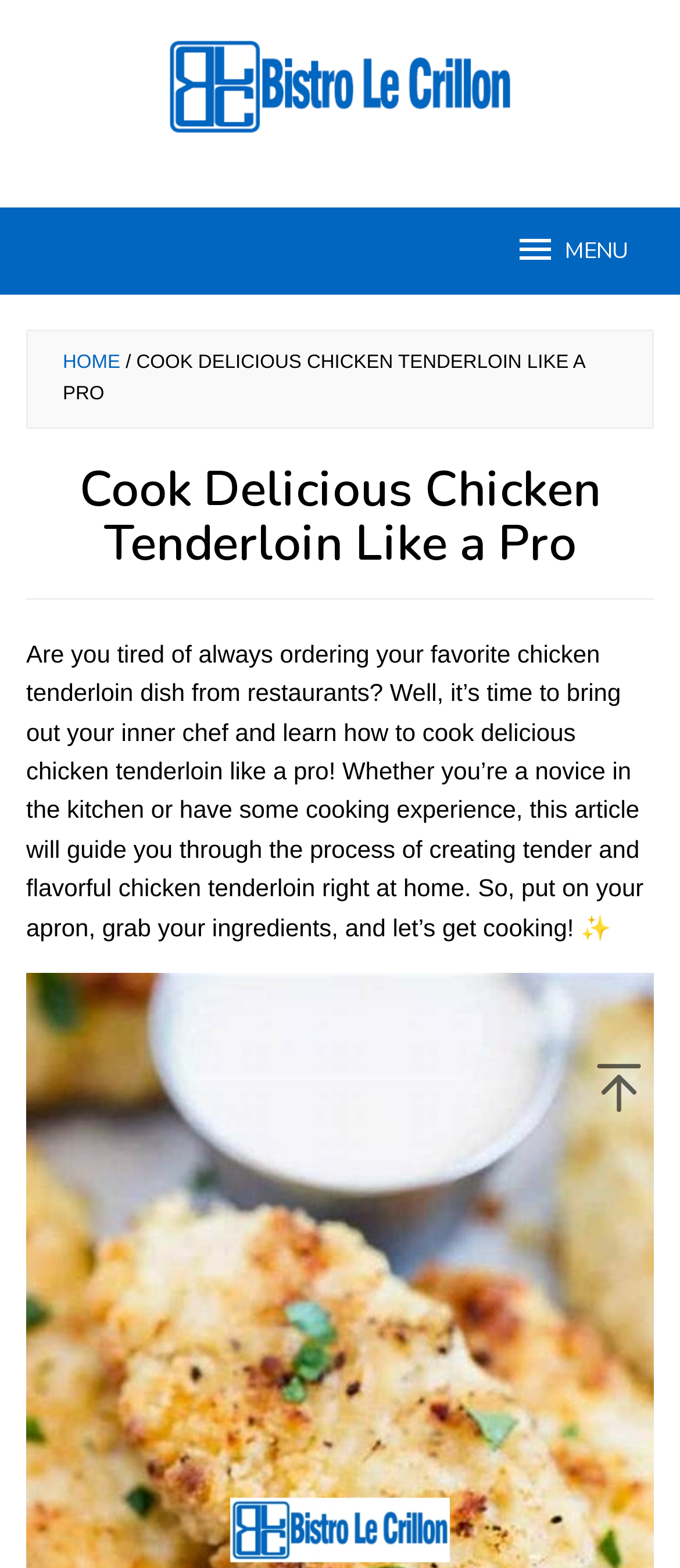Given the description of a UI element: "MENU", identify the bounding box coordinates of the matching element in the webpage screenshot.

[0.756, 0.132, 0.923, 0.188]